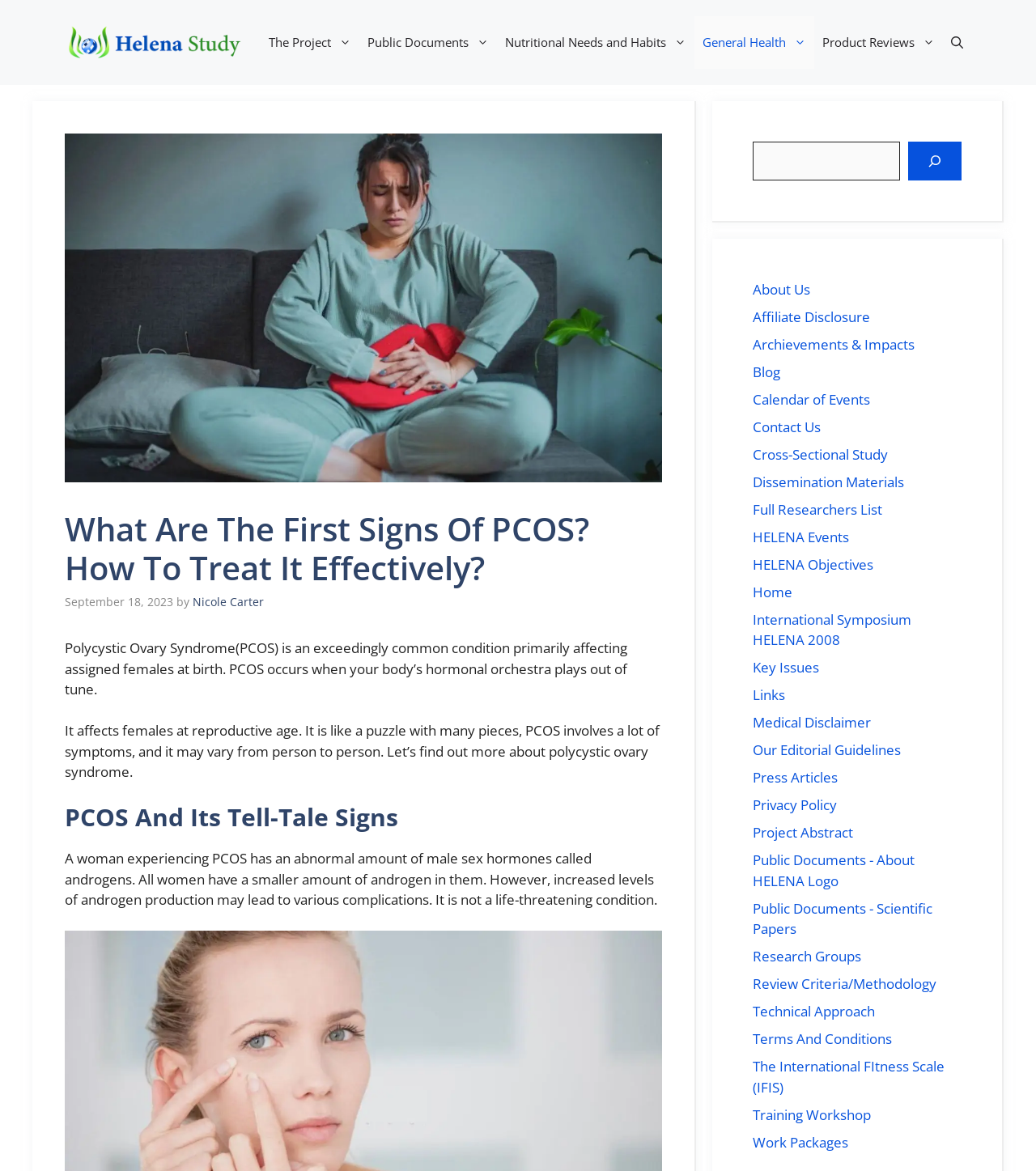Extract the primary heading text from the webpage.

What Are The First Signs Of PCOS? How To Treat It Effectively?